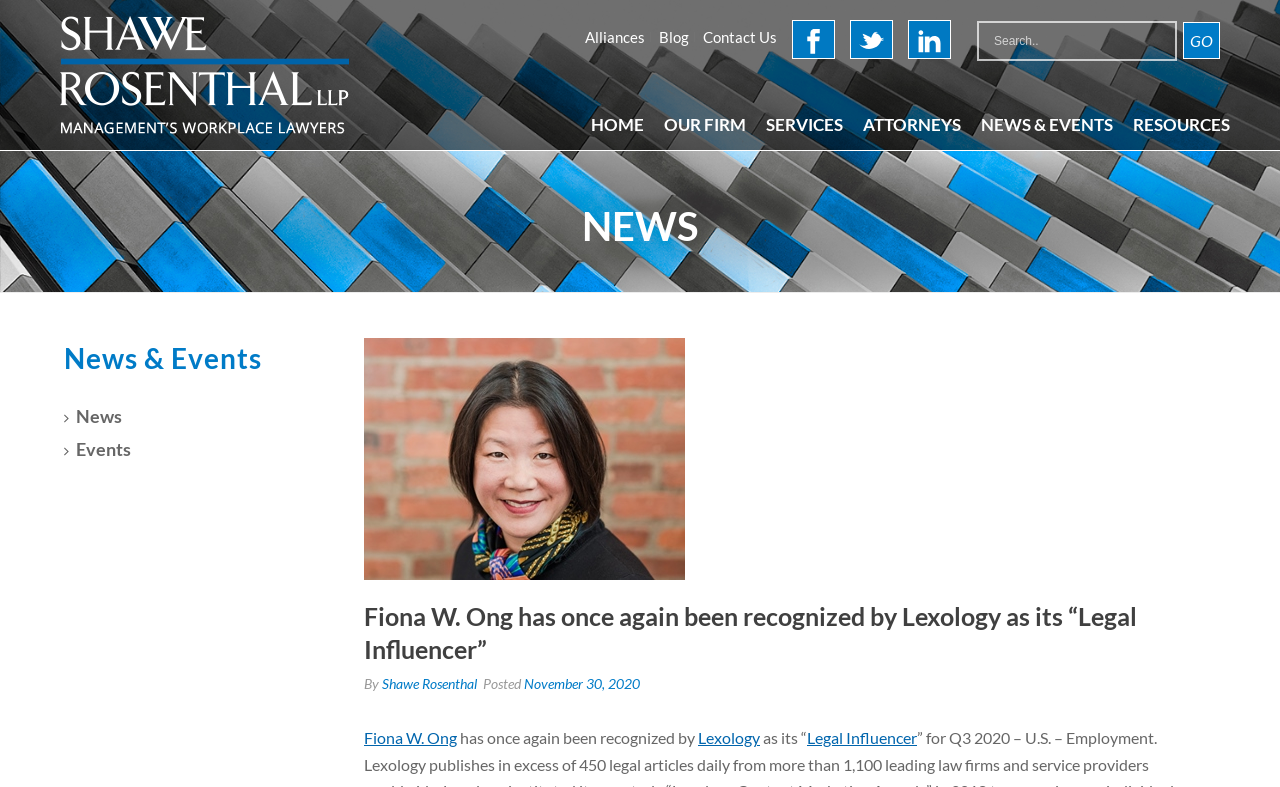What is the name of the law firm?
Please answer using one word or phrase, based on the screenshot.

Shawe Rosenthal LLP